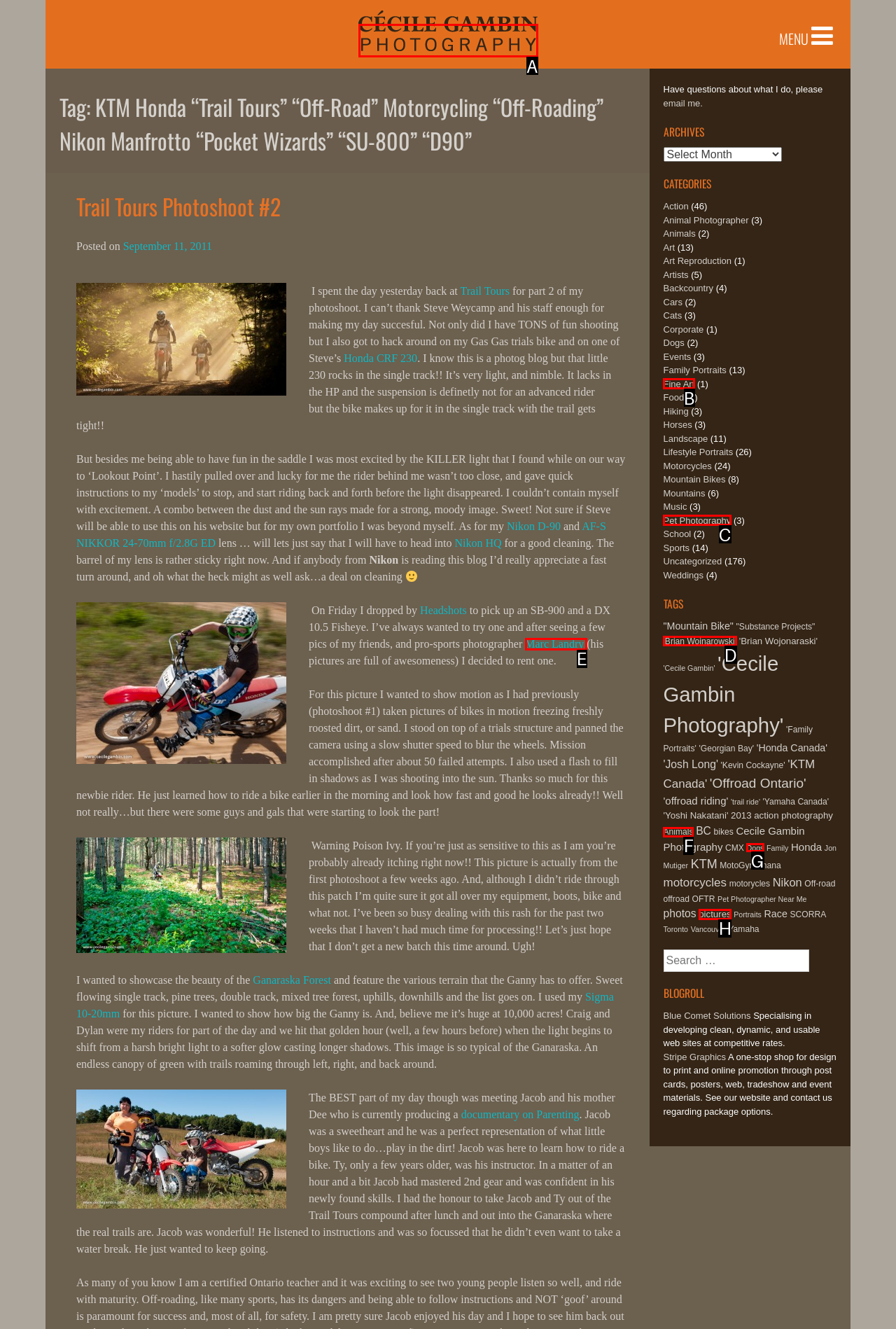Tell me which one HTML element I should click to complete the following task: Click on the 'Cécile Gambin Photography' link Answer with the option's letter from the given choices directly.

A